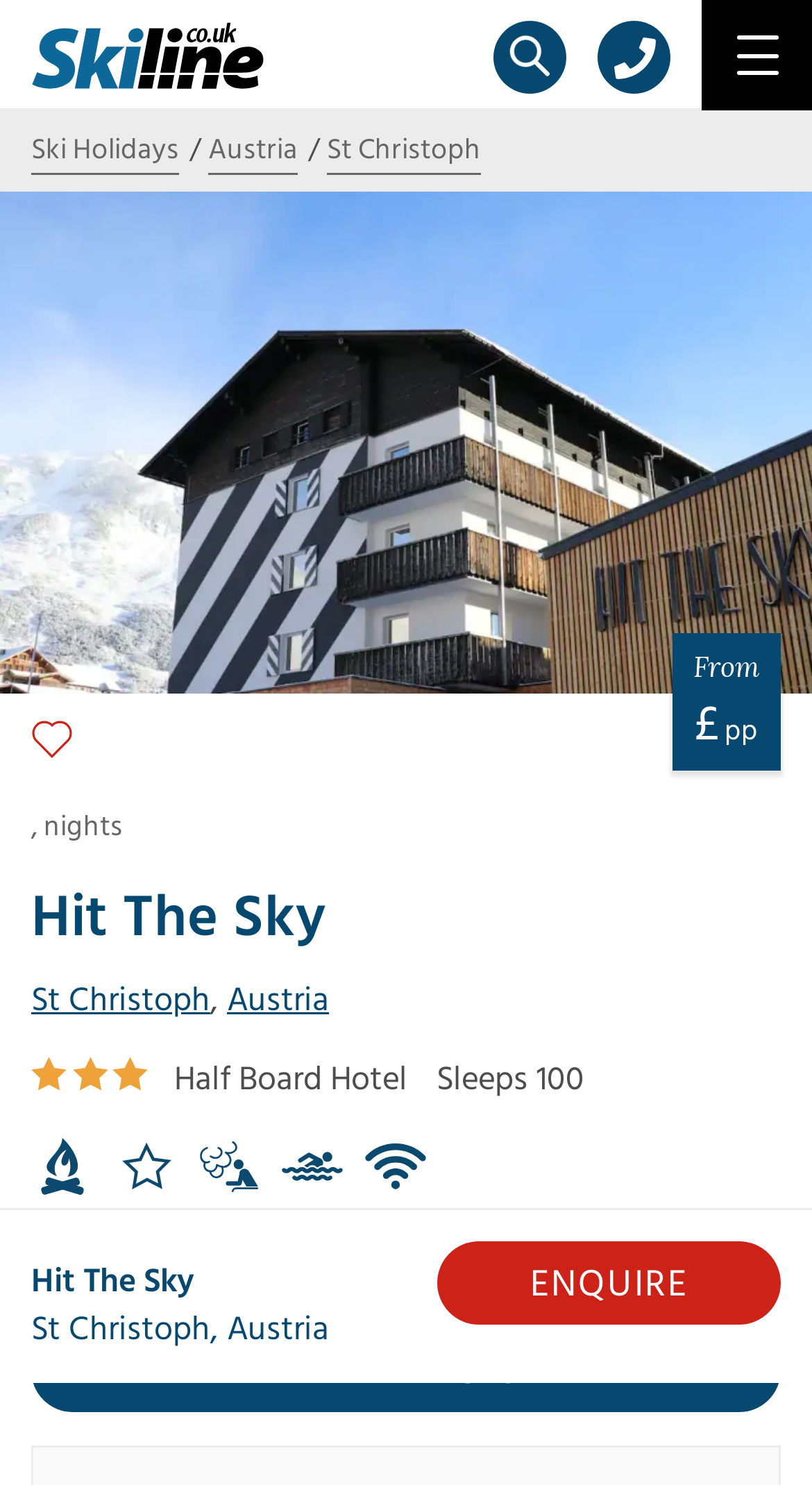Please identify the bounding box coordinates of the clickable area that will fulfill the following instruction: "Enquire about Hit The Sky". The coordinates should be in the format of four float numbers between 0 and 1, i.e., [left, top, right, bottom].

[0.538, 0.836, 0.962, 0.892]